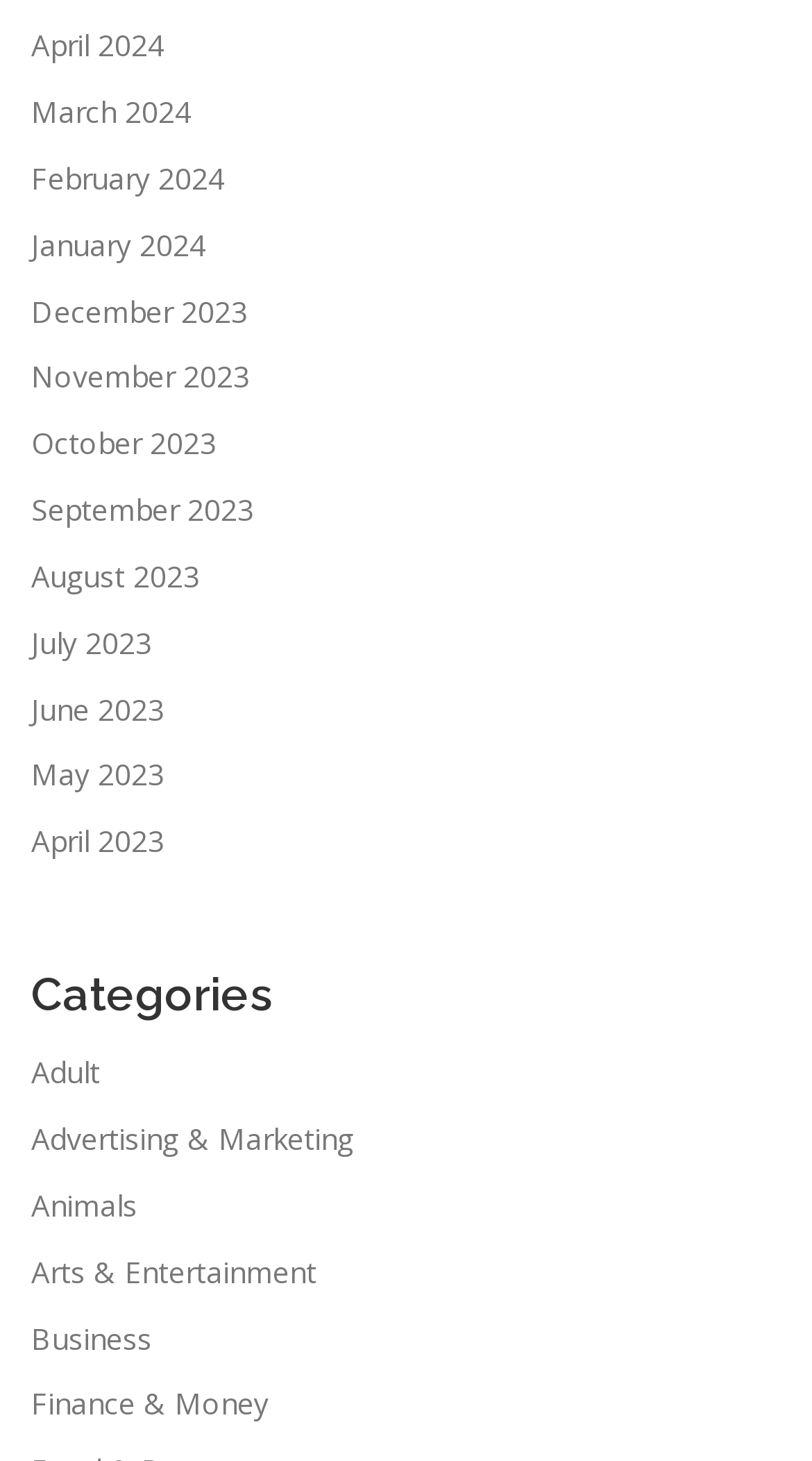Please identify the bounding box coordinates of the area that needs to be clicked to follow this instruction: "Browse Adult category".

[0.038, 0.721, 0.123, 0.748]